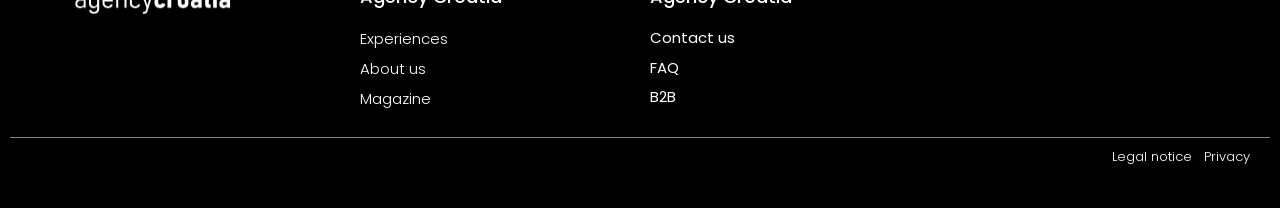Using the information shown in the image, answer the question with as much detail as possible: What is the topmost link on the webpage?

By comparing the y1 coordinates of all link elements, I found that the link 'Experiences' has the smallest y1 value, which is 0.116, indicating that it is the topmost link on the webpage.